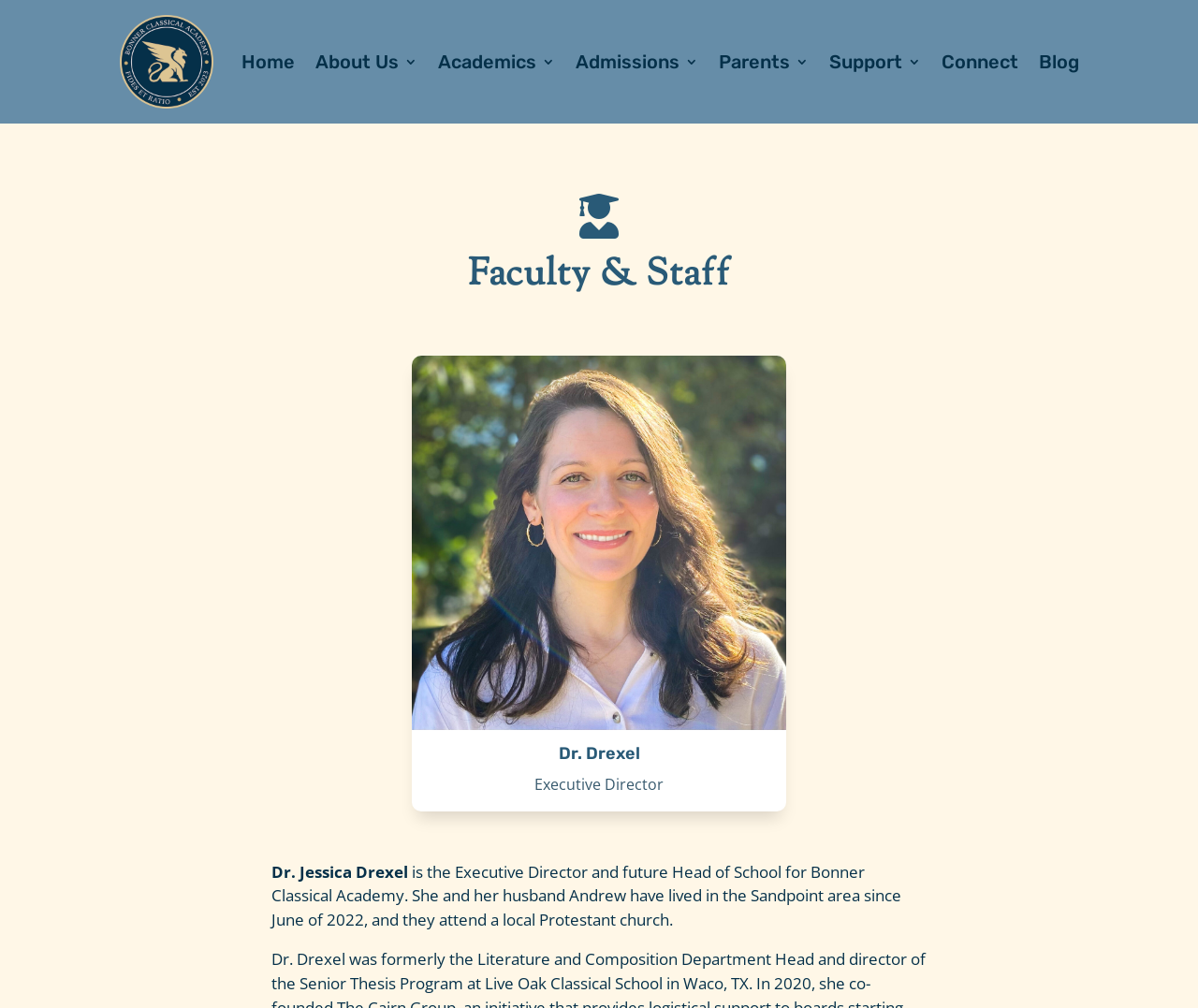Give a concise answer of one word or phrase to the question: 
What is Dr. Drexel's role in the school?

Executive Director